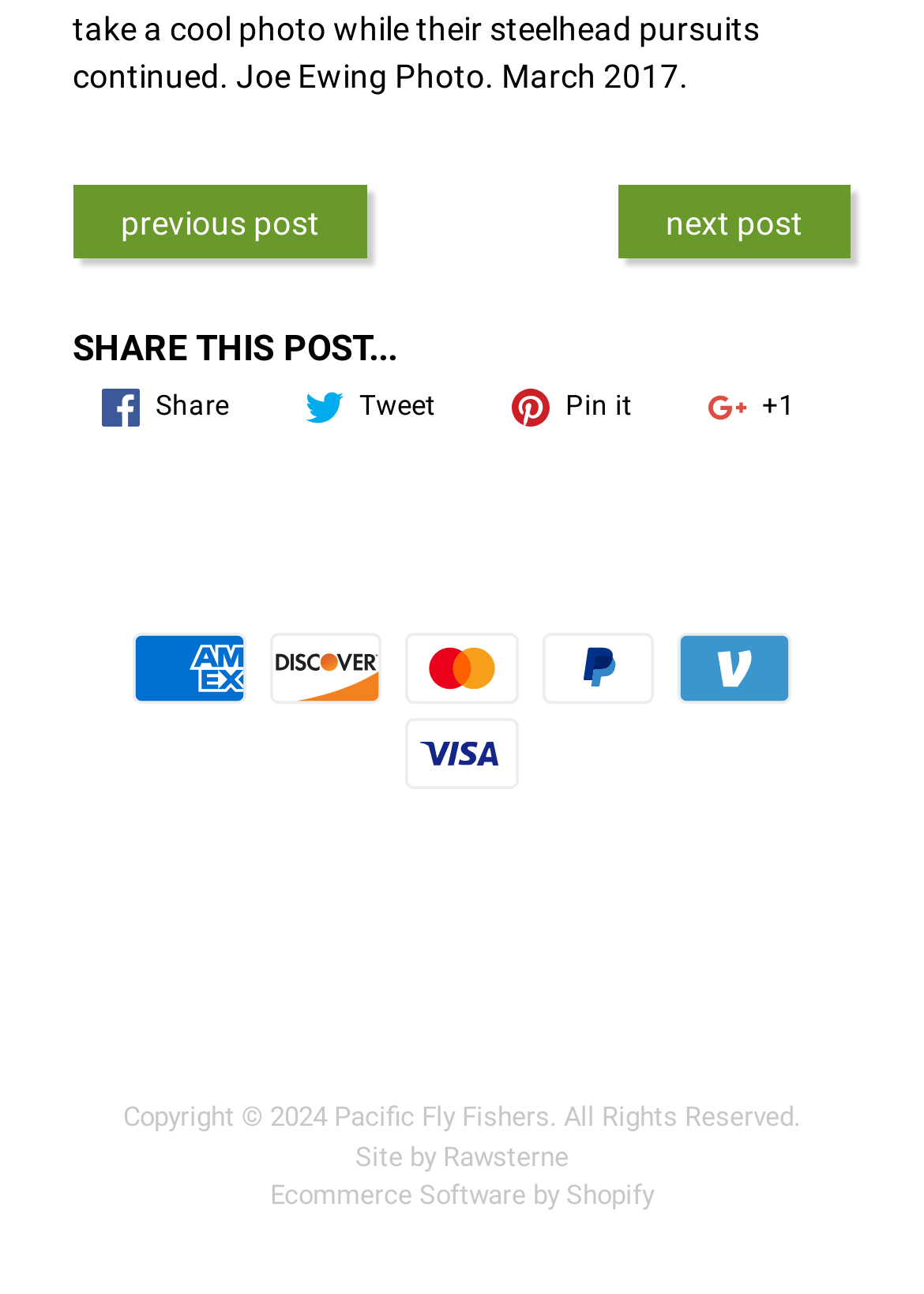What can be done with the post?
Please utilize the information in the image to give a detailed response to the question.

I can see a heading that says 'SHARE THIS POST...' followed by links to share the post on various social media platforms, including Twitter, Pinterest, and Google Plus, which suggests that these are the actions that can be done with the post.